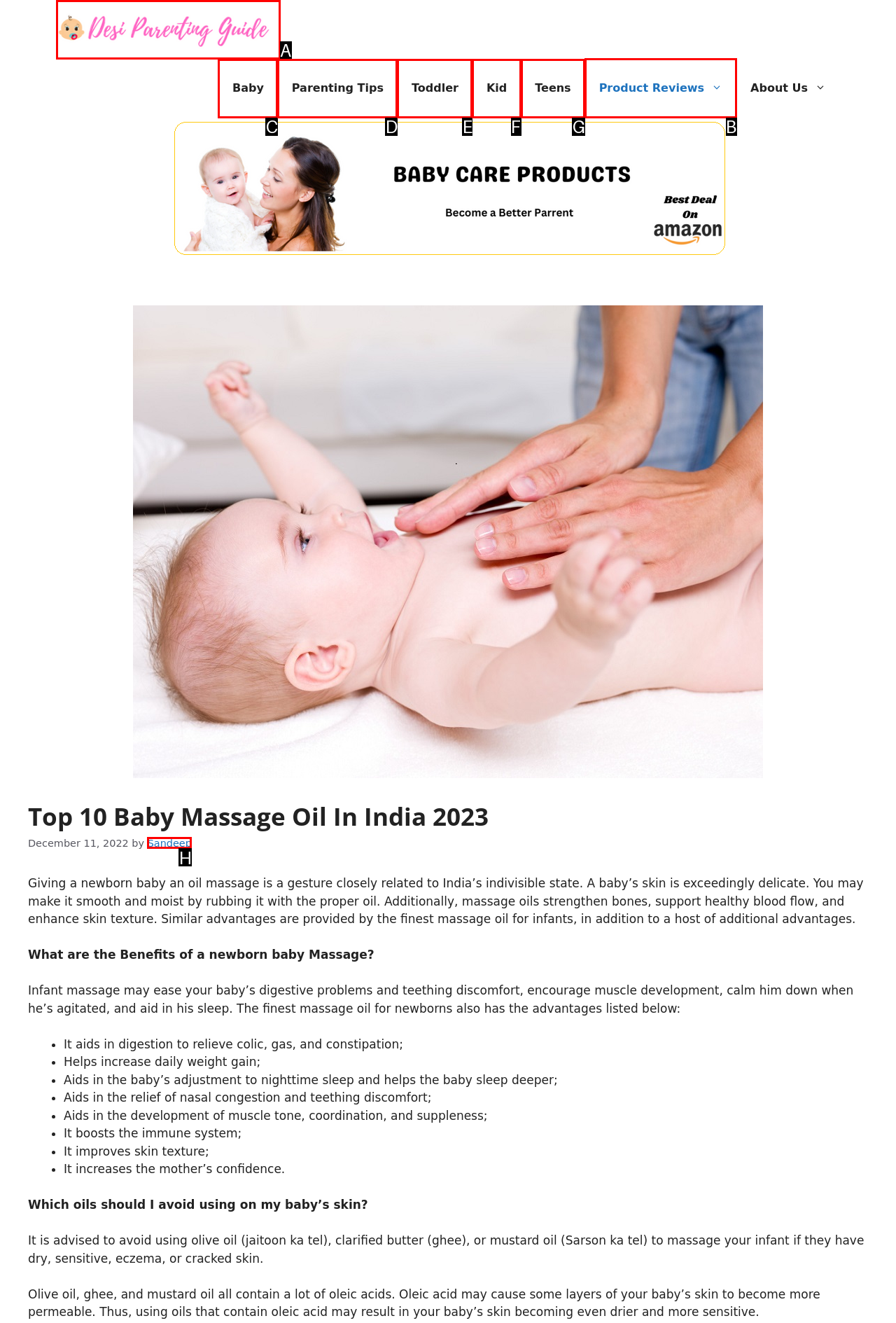To complete the task: Click on the 'Product Reviews' link, which option should I click? Answer with the appropriate letter from the provided choices.

B